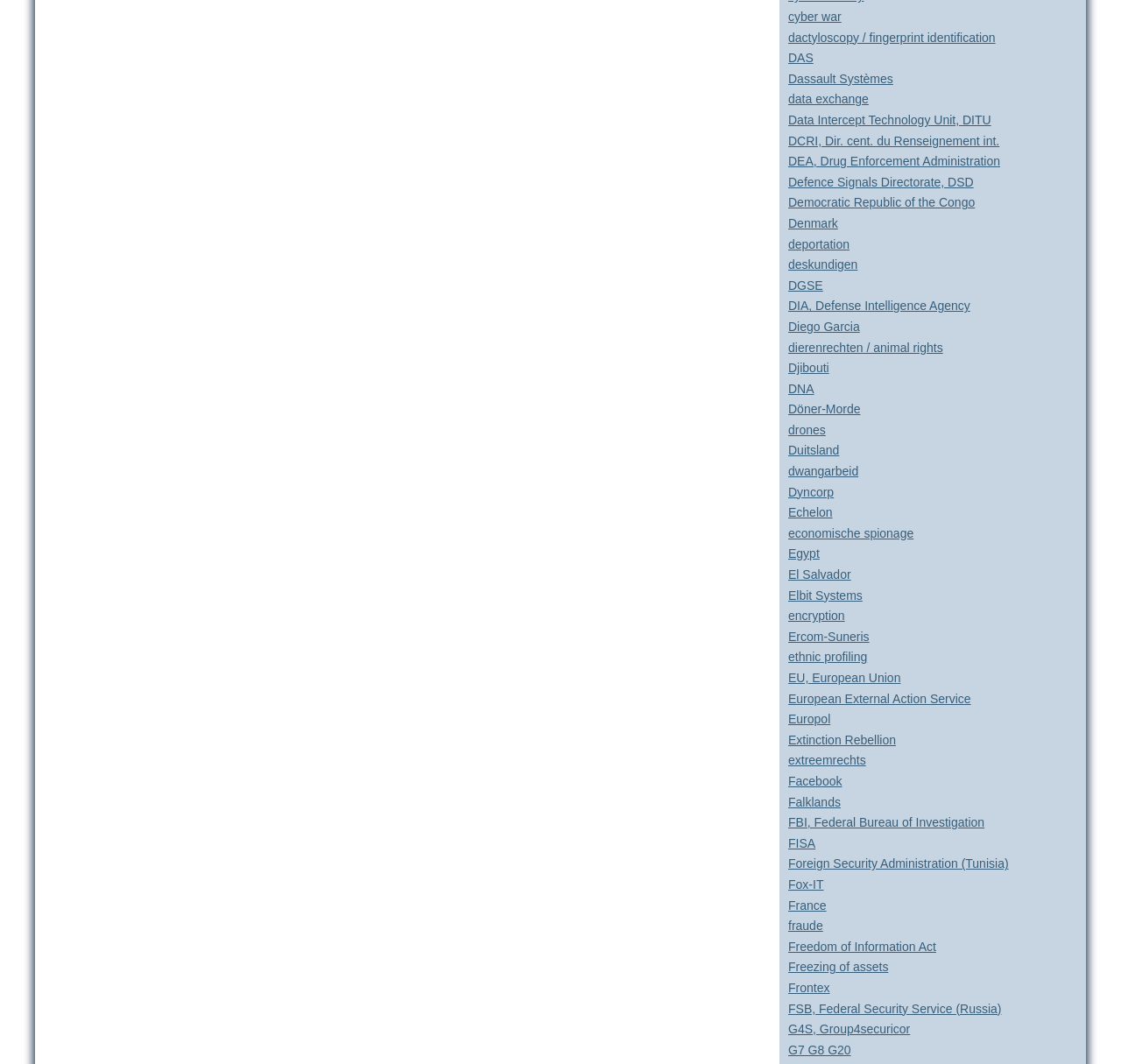What is the last link on the webpage?
Using the visual information, respond with a single word or phrase.

G7 G8 G20